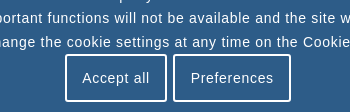Analyze the image and answer the question with as much detail as possible: 
What is the purpose of the 'Preferences' button?

The caption explains that the 'Preferences' button enables users to customize their cookie settings according to their choices, implying that this button is intended to provide users with the ability to personalize their cookie preferences.